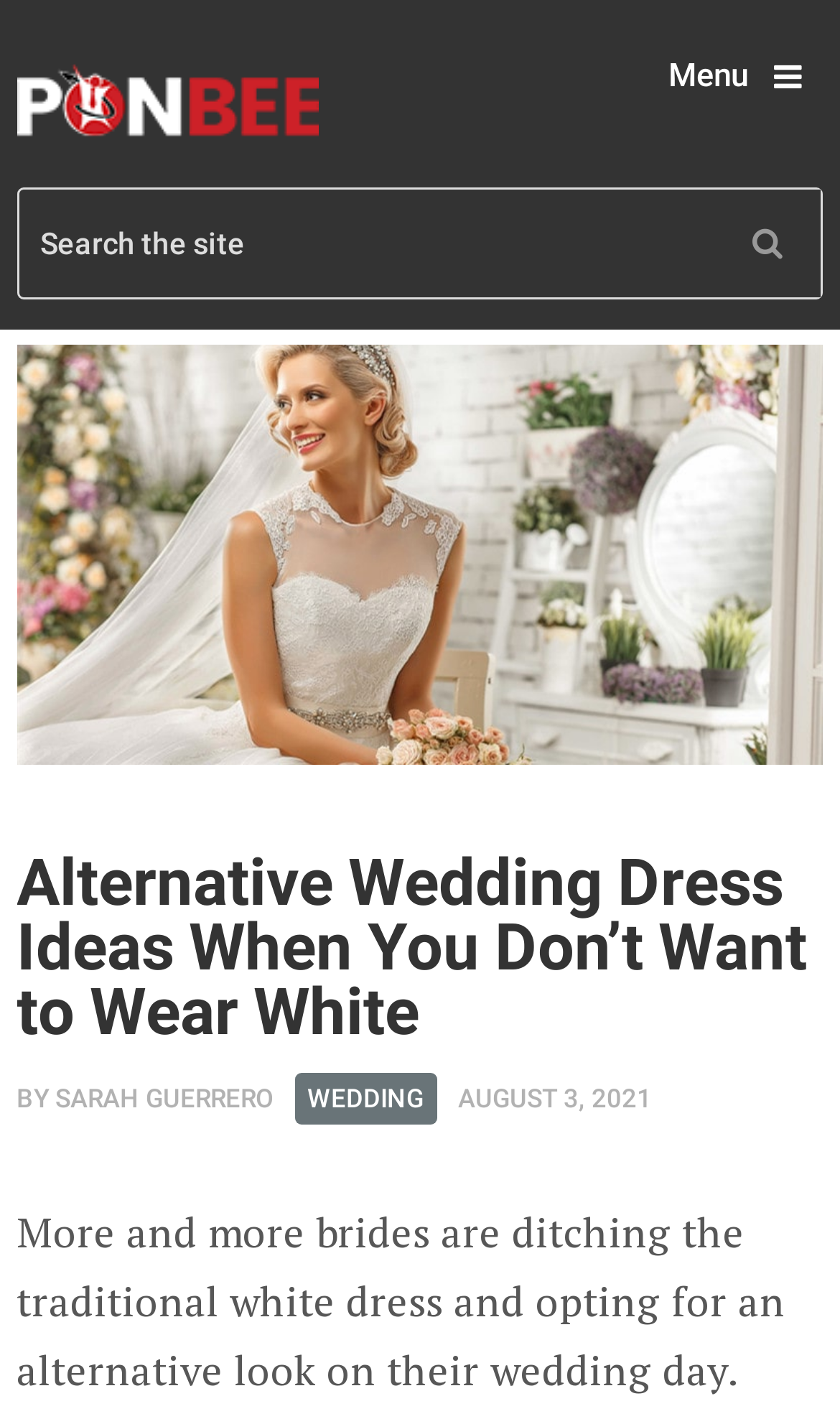Who is the author of the article? Look at the image and give a one-word or short phrase answer.

SARAH GUERRERO